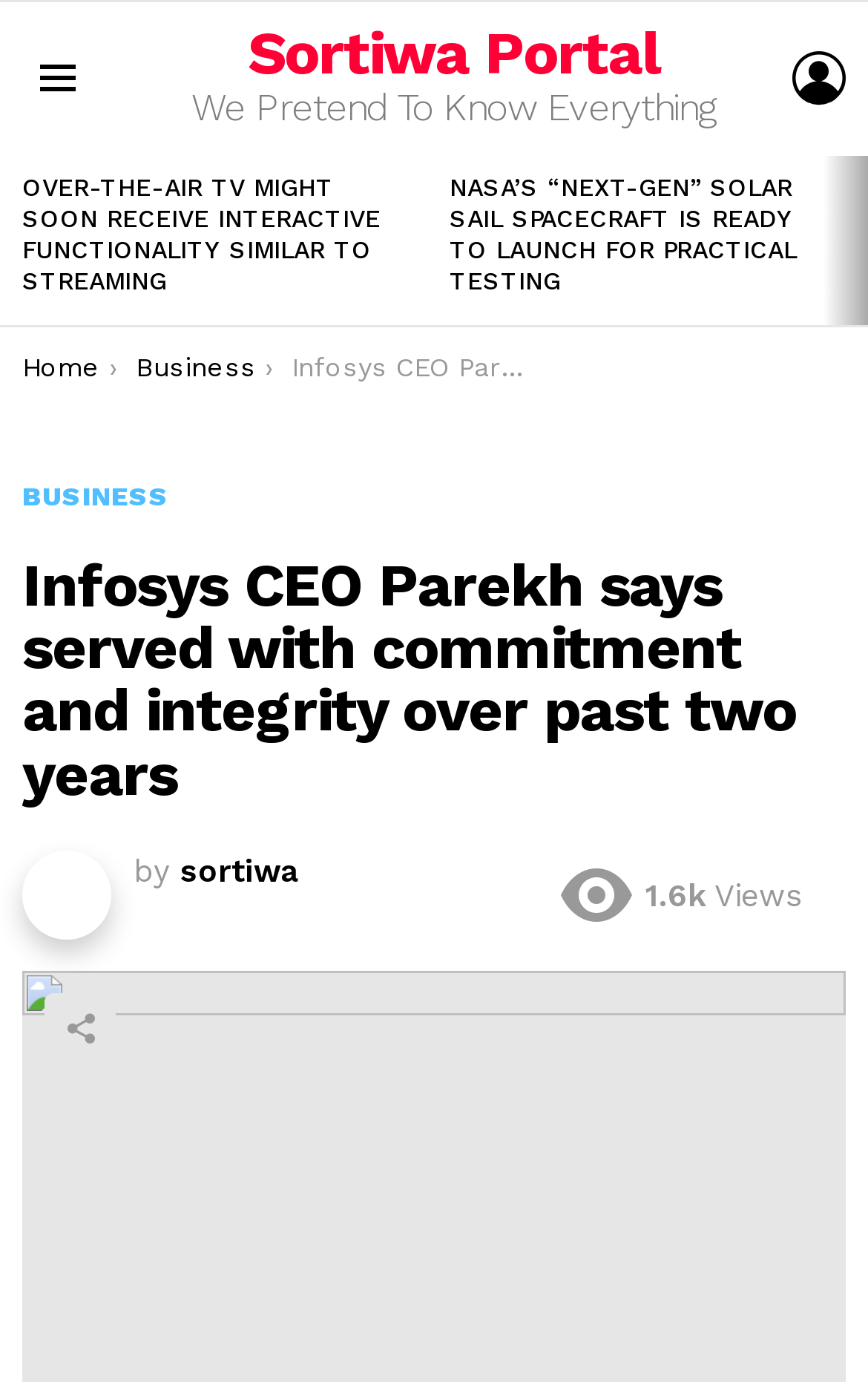Identify the bounding box coordinates for the element you need to click to achieve the following task: "Go to the Sortiwa Portal". The coordinates must be four float values ranging from 0 to 1, formatted as [left, top, right, bottom].

[0.285, 0.013, 0.761, 0.064]